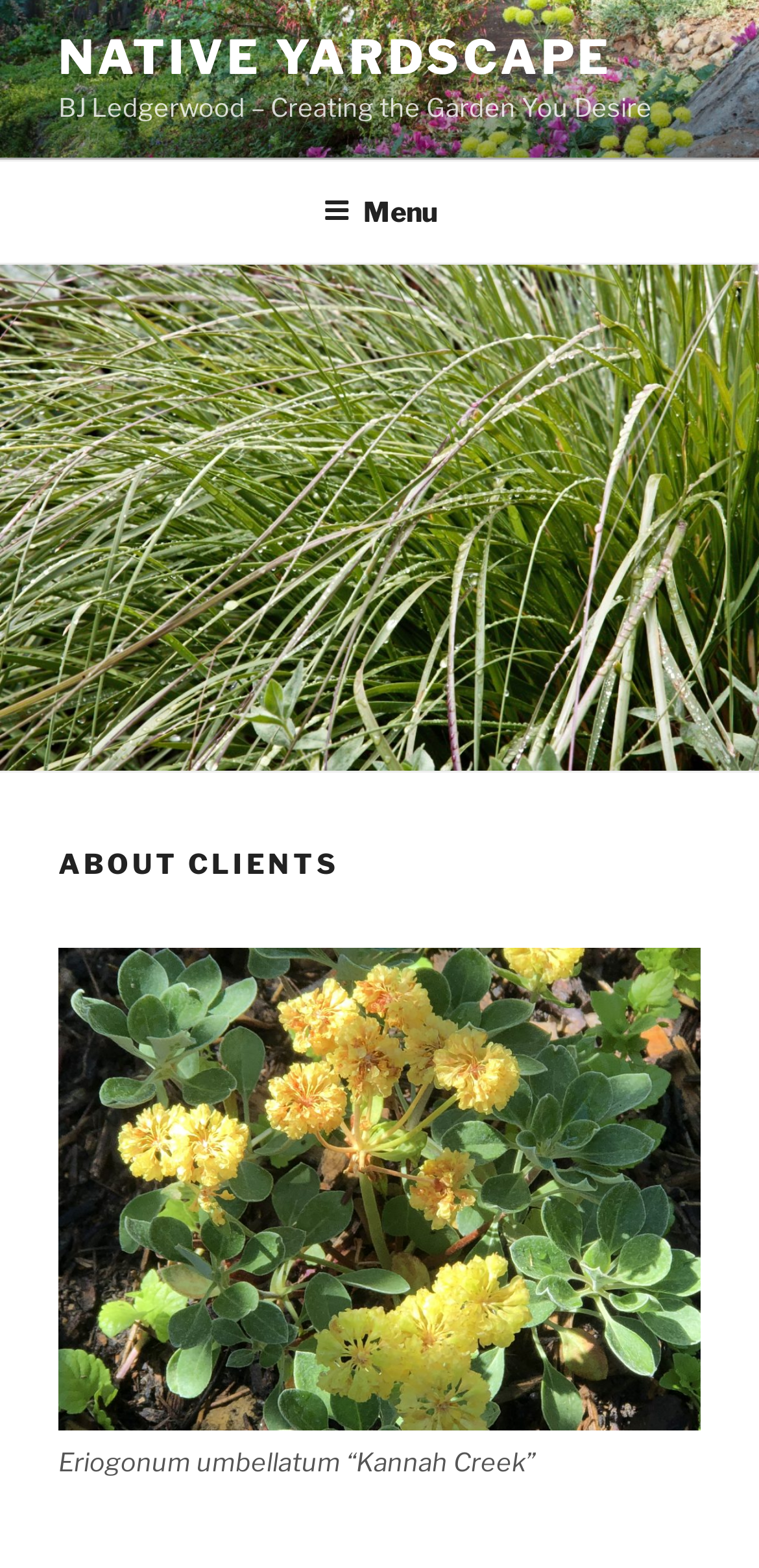Provide a short, one-word or phrase answer to the question below:
What is the tagline of the company?

Creating the Garden You Desire